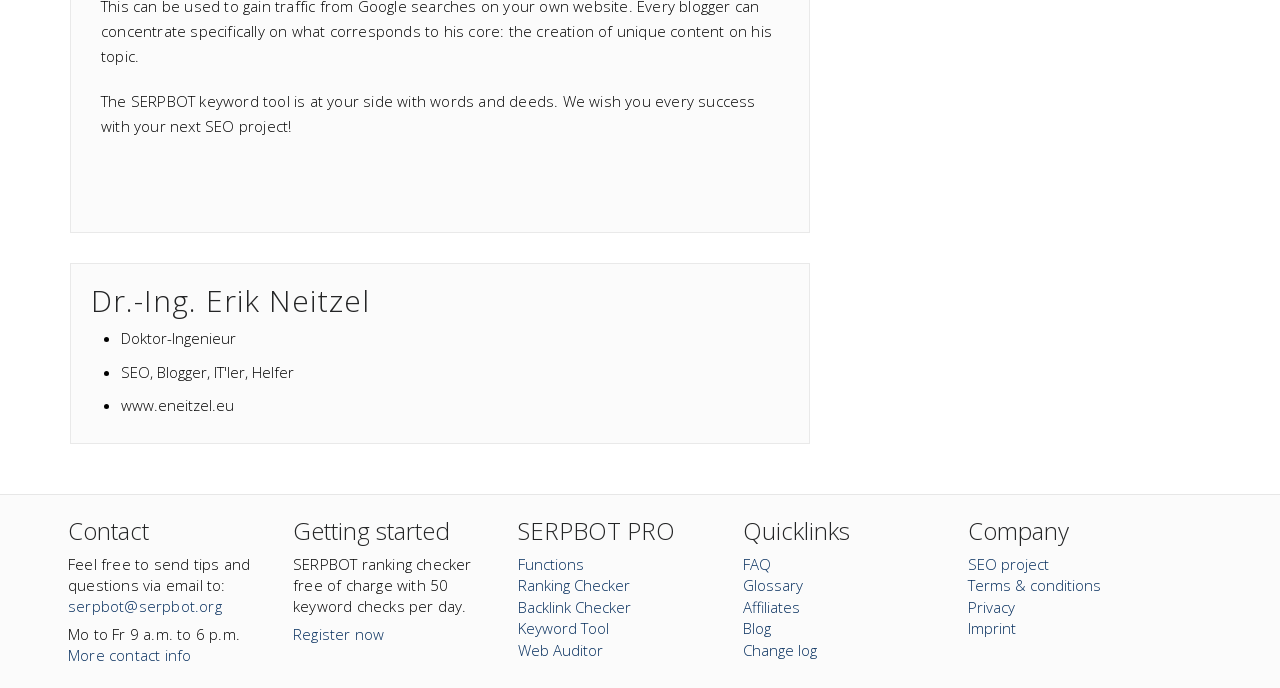Can you identify the bounding box coordinates of the clickable region needed to carry out this instruction: 'Contact Dr.-Ing. Erik Neitzel'? The coordinates should be four float numbers within the range of 0 to 1, stated as [left, top, right, bottom].

[0.071, 0.413, 0.616, 0.461]